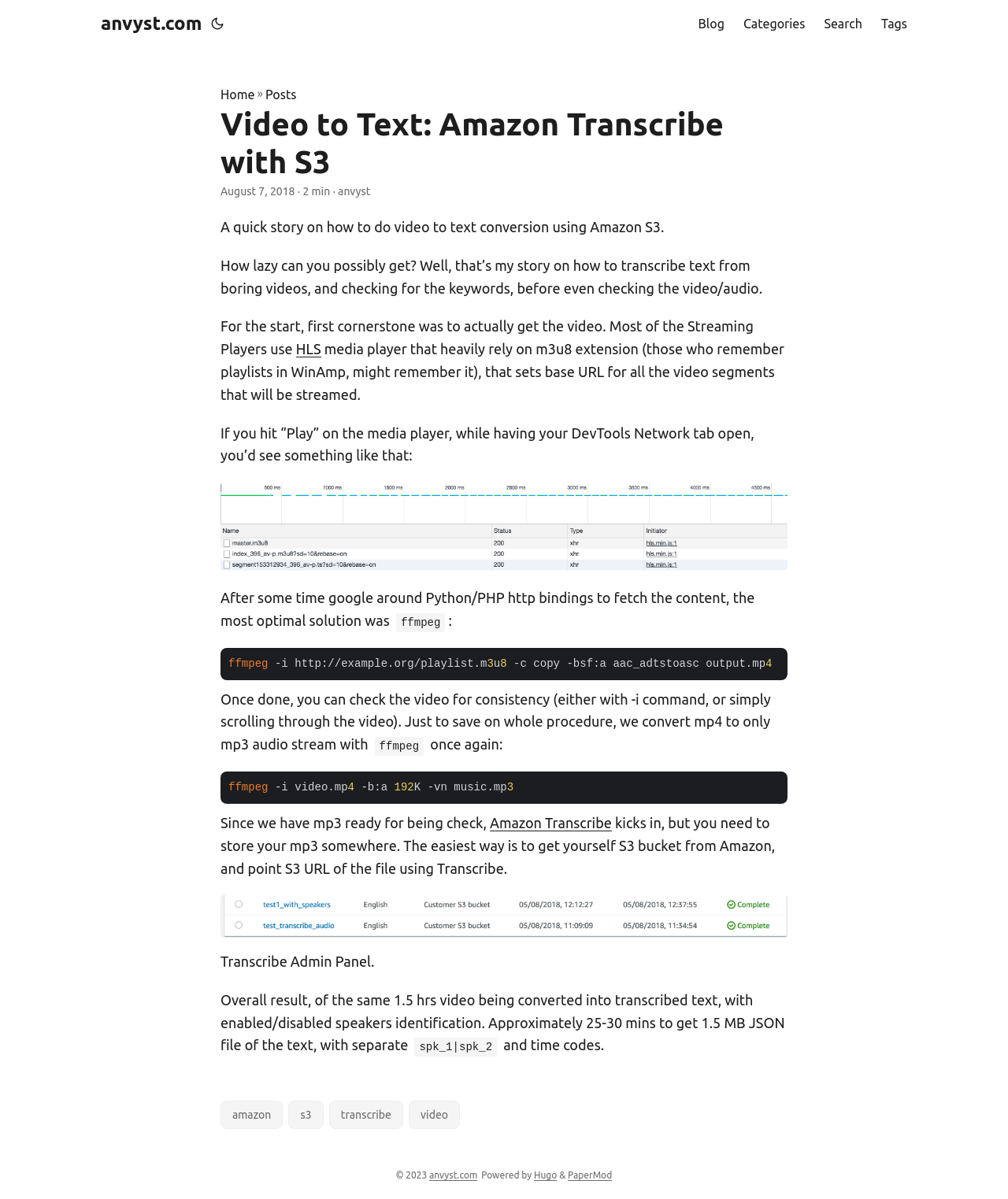What is the purpose of using Amazon S3 in the video to text conversion process?
Give a one-word or short phrase answer based on the image.

Storing mp3 files